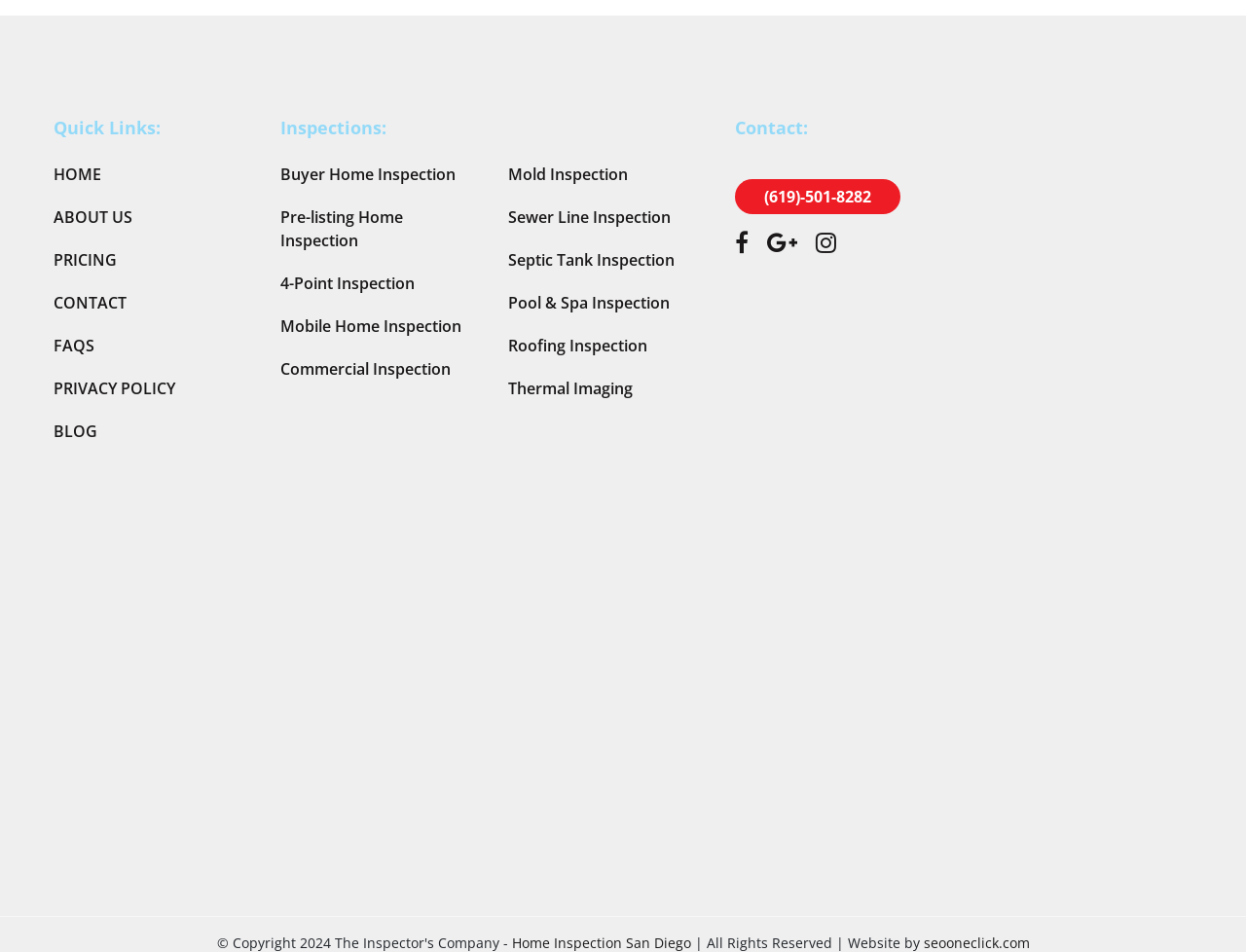Select the bounding box coordinates of the element I need to click to carry out the following instruction: "Call the phone number".

[0.59, 0.189, 0.723, 0.225]